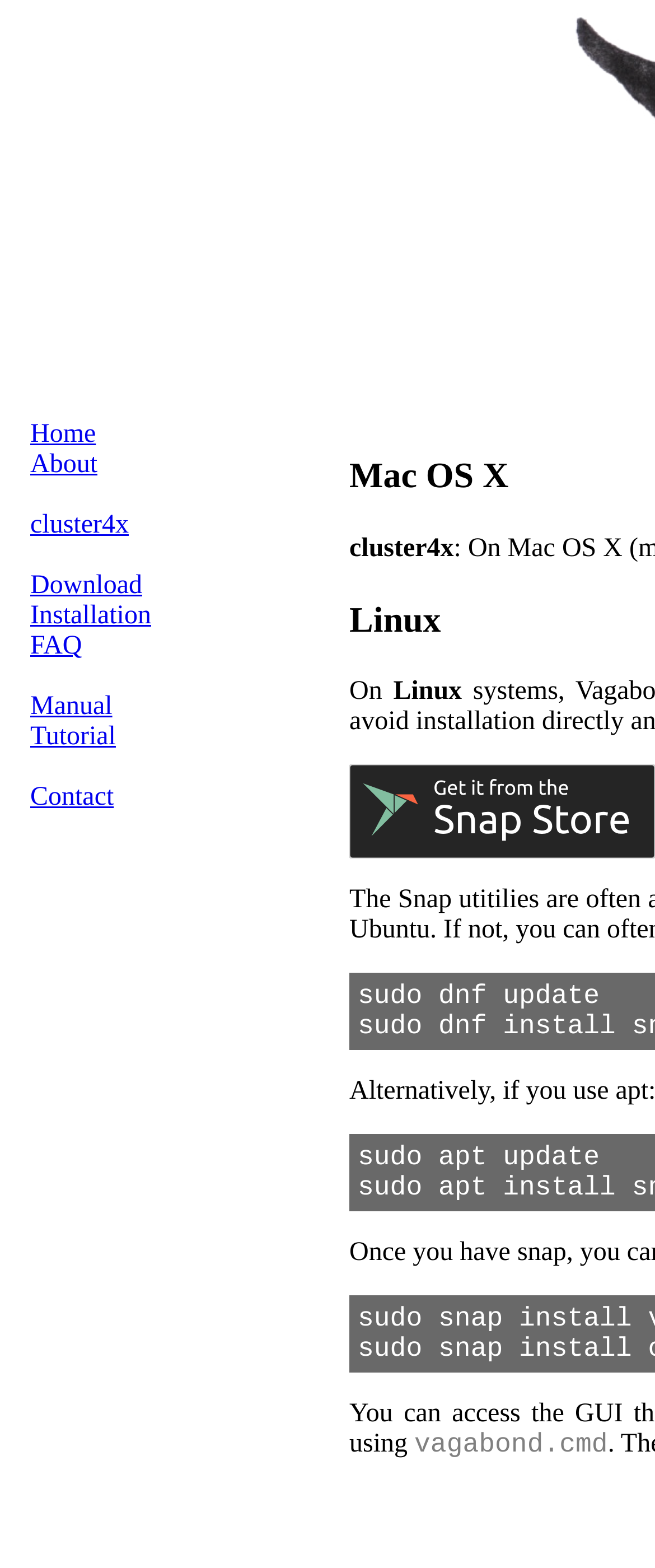What is the name of the command file?
Answer the question with as much detail as you can, using the image as a reference.

The name of the command file can be determined by looking at the text in the main content area of the page, which lists 'vagabond.cmd' as an option. This suggests that this is the name of the file that contains the commands for the software.